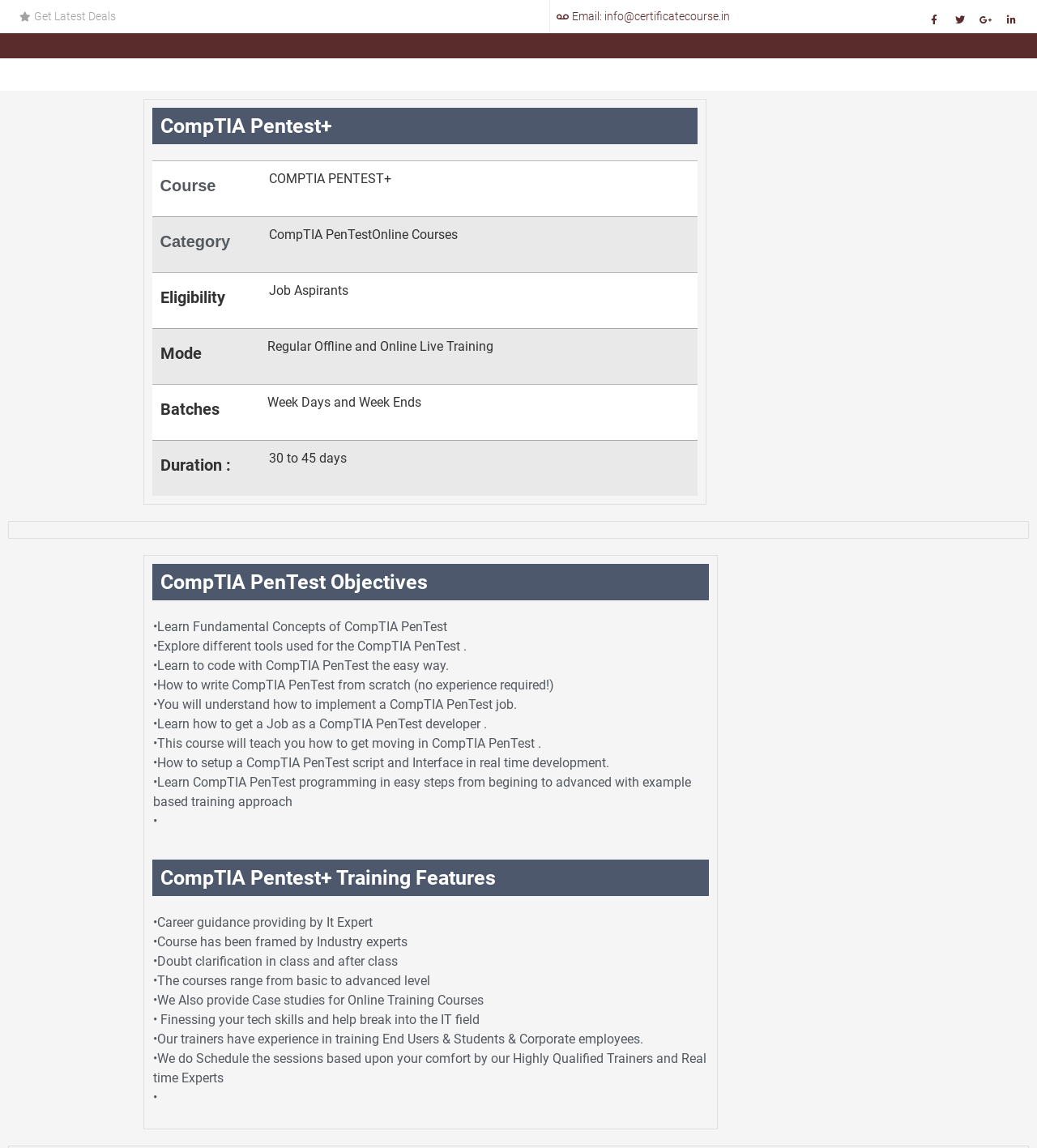What are the training features?
Please give a detailed and elaborate explanation in response to the question.

The training features are mentioned under the 'CompTIA Pentest+ Training Features' heading, which is located at the bottom of the webpage, and it lists several features including career guidance, course framed by industry experts, doubt clarification, and more.